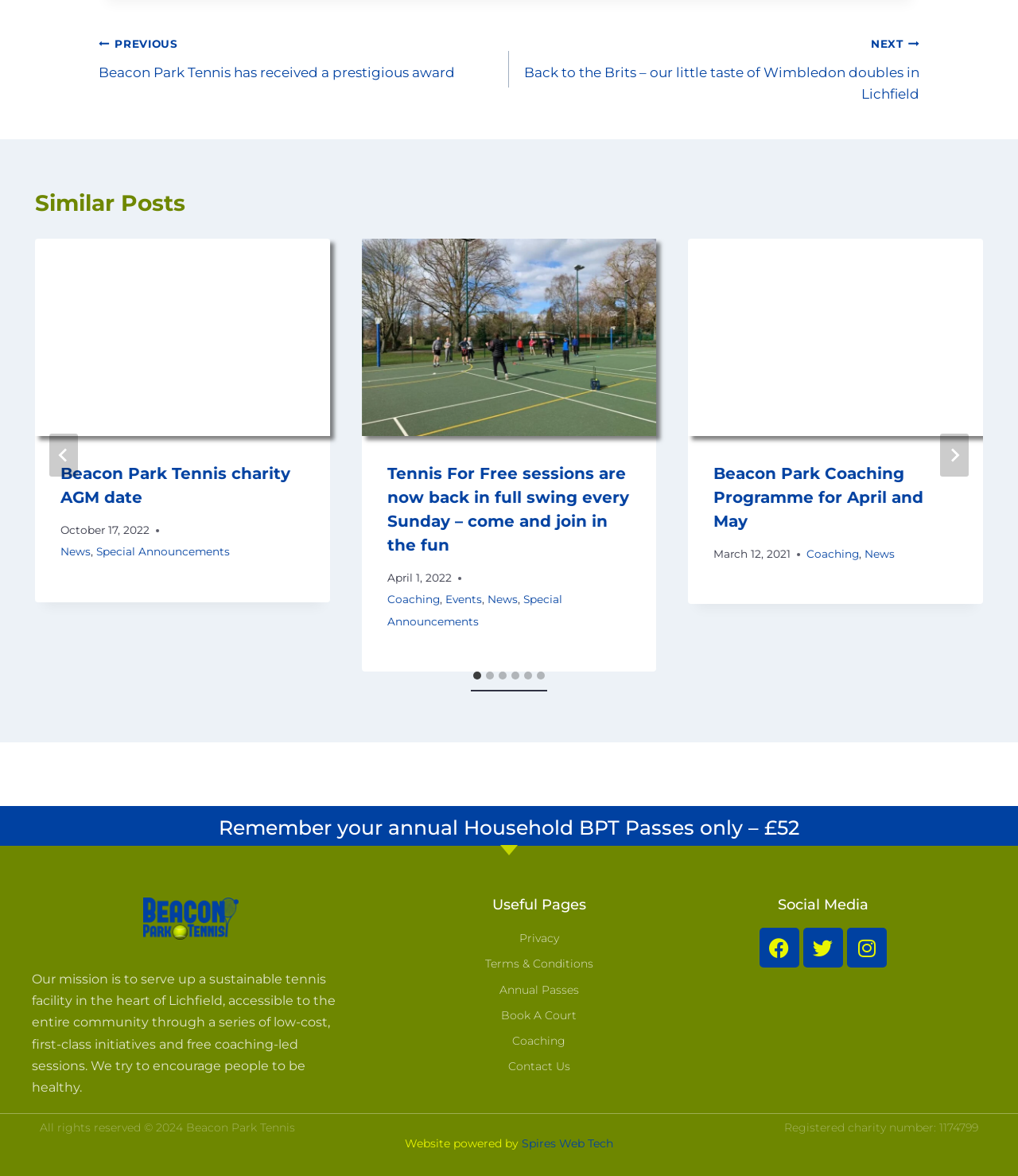Determine the bounding box for the UI element described here: "Contact Us".

[0.406, 0.898, 0.652, 0.916]